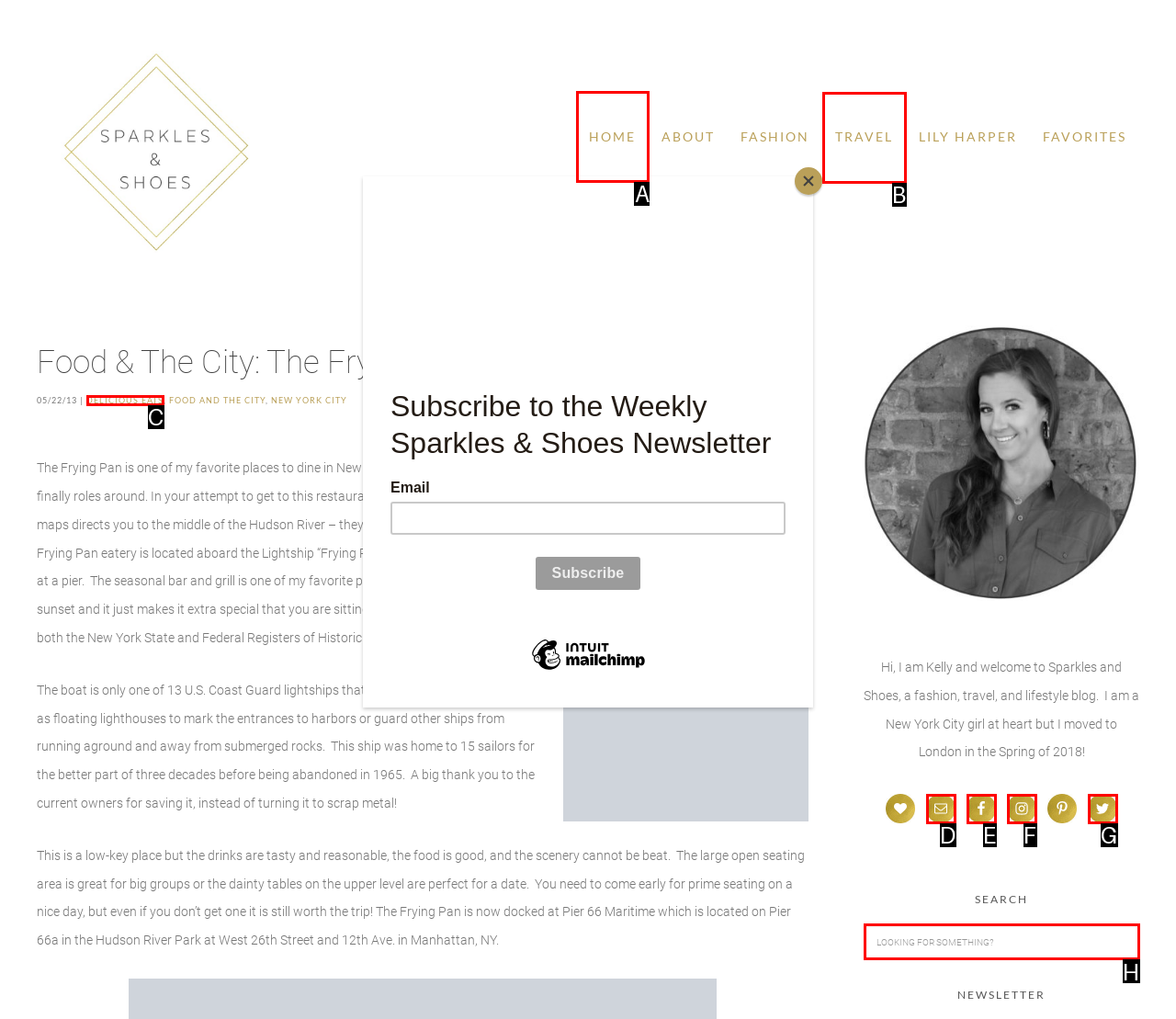From the given choices, which option should you click to complete this task: Click on the 'HOME' link? Answer with the letter of the correct option.

A